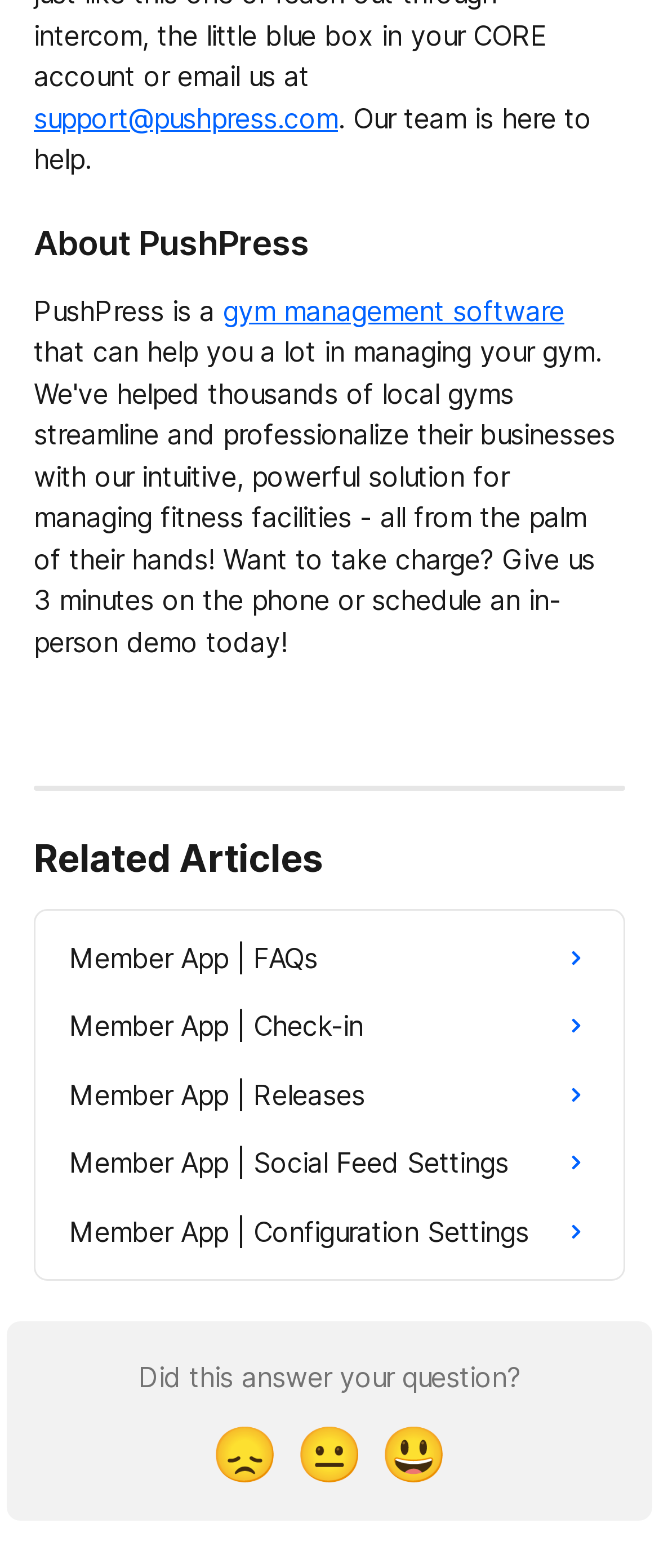What is the function of the buttons at the bottom of the page?
Look at the image and provide a short answer using one word or a phrase.

Provide feedback